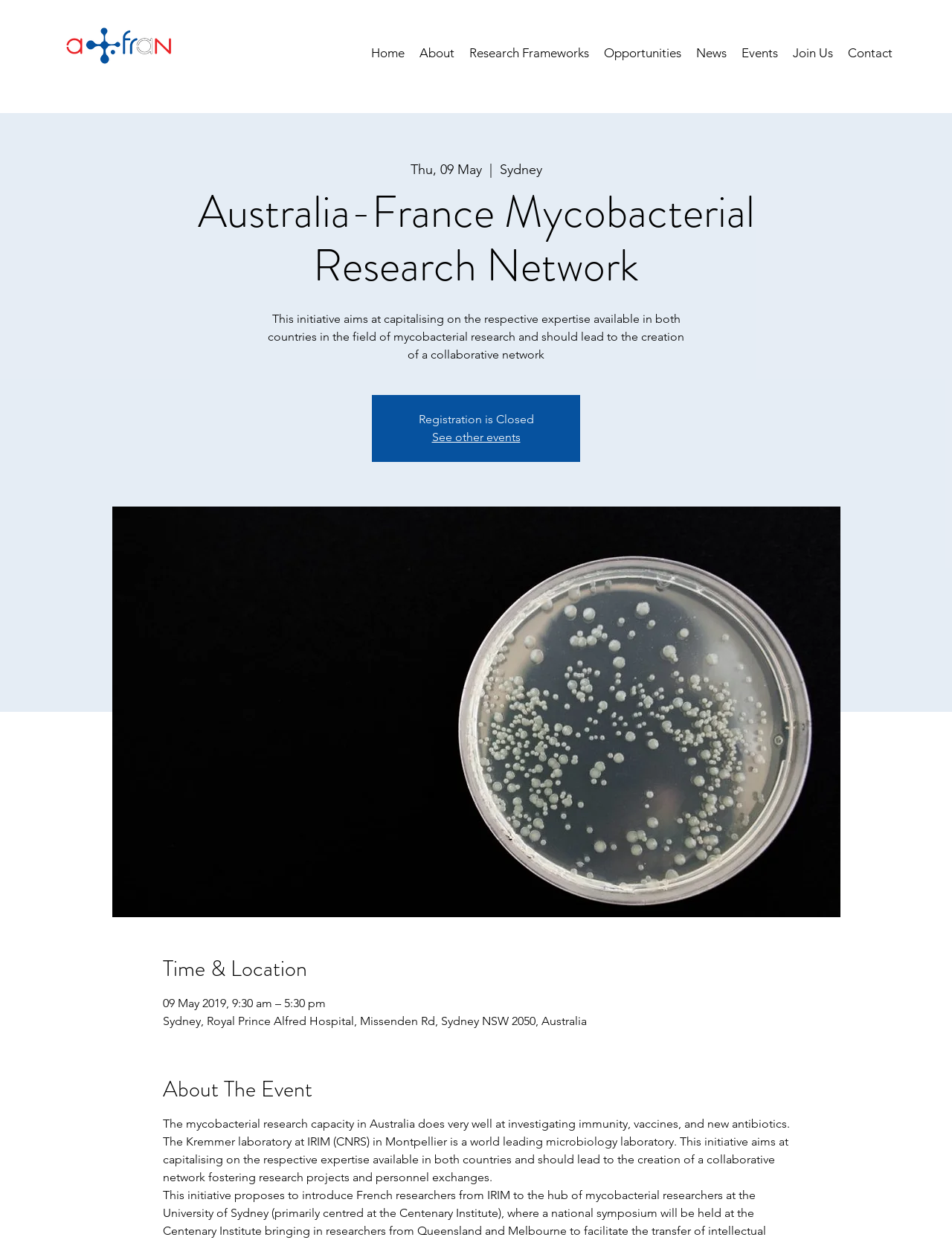Respond with a single word or phrase to the following question:
What is the focus of the mycobacterial research capacity in Australia?

Immunity, vaccines, and new antibiotics